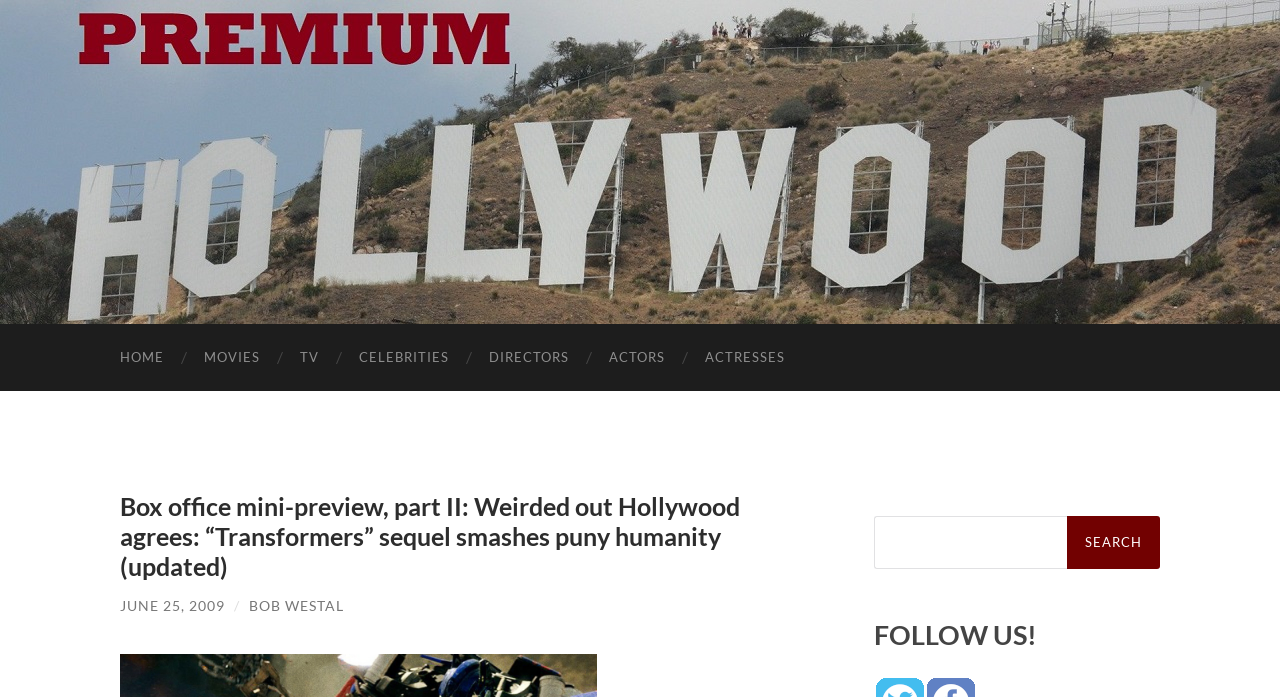What is the call-to-action at the bottom of the webpage?
Refer to the screenshot and respond with a concise word or phrase.

FOLLOW US!